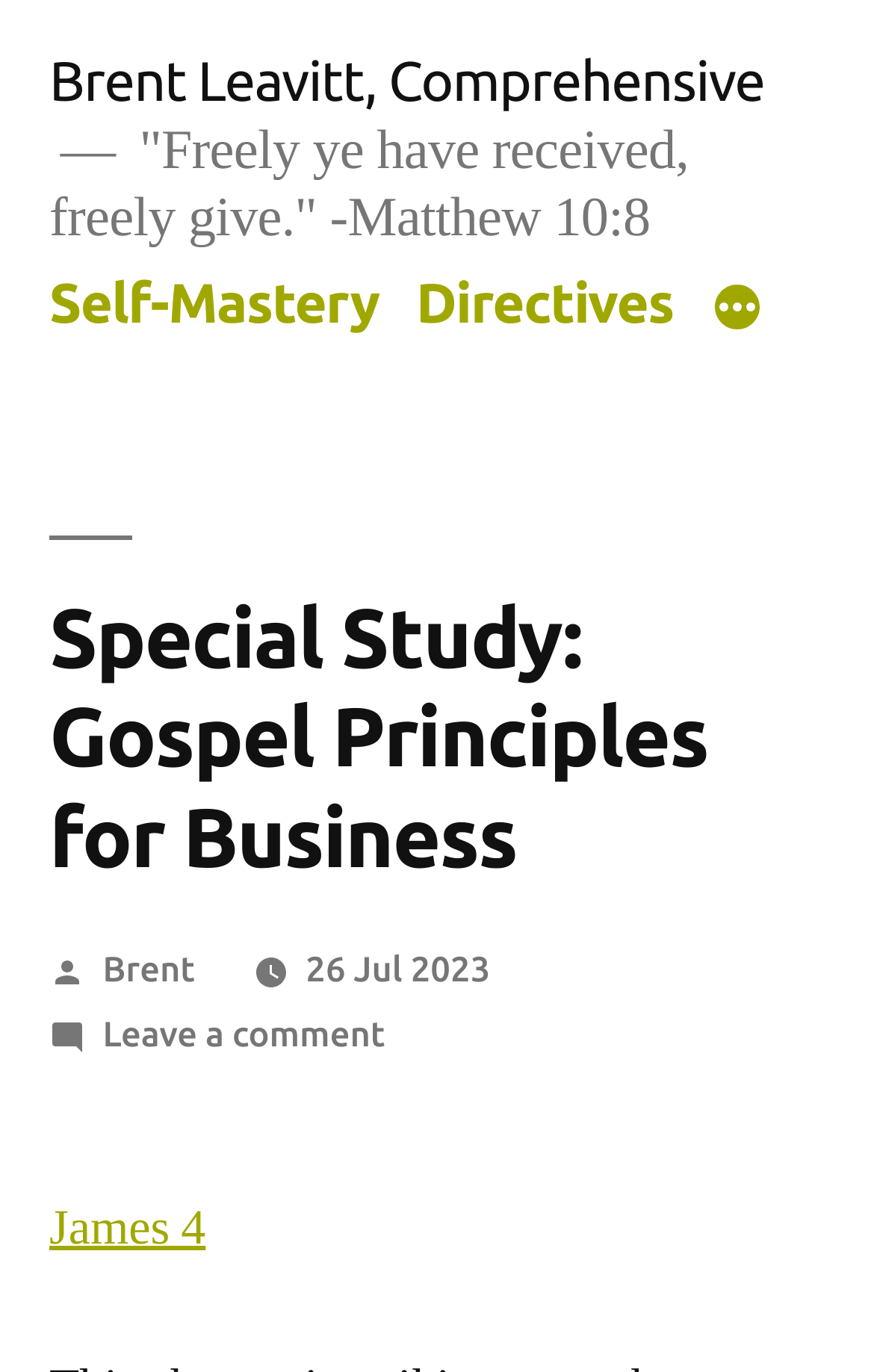Determine the coordinates of the bounding box that should be clicked to complete the instruction: "Click on the 'Leave a comment on Special Study: Gospel Principles for Business' link". The coordinates should be represented by four float numbers between 0 and 1: [left, top, right, bottom].

[0.117, 0.737, 0.441, 0.767]